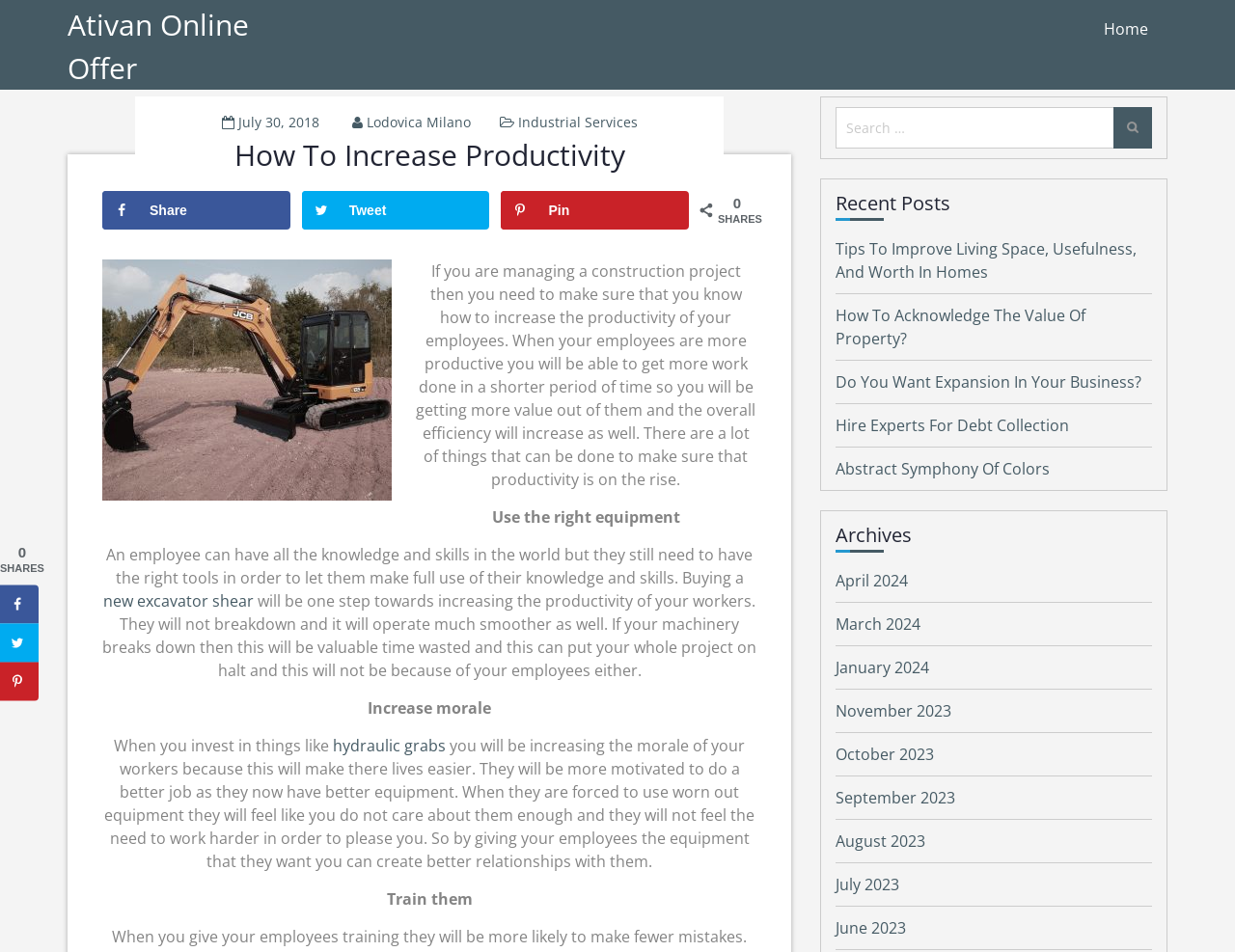Please extract the primary headline from the webpage.

Ativan Online Offer